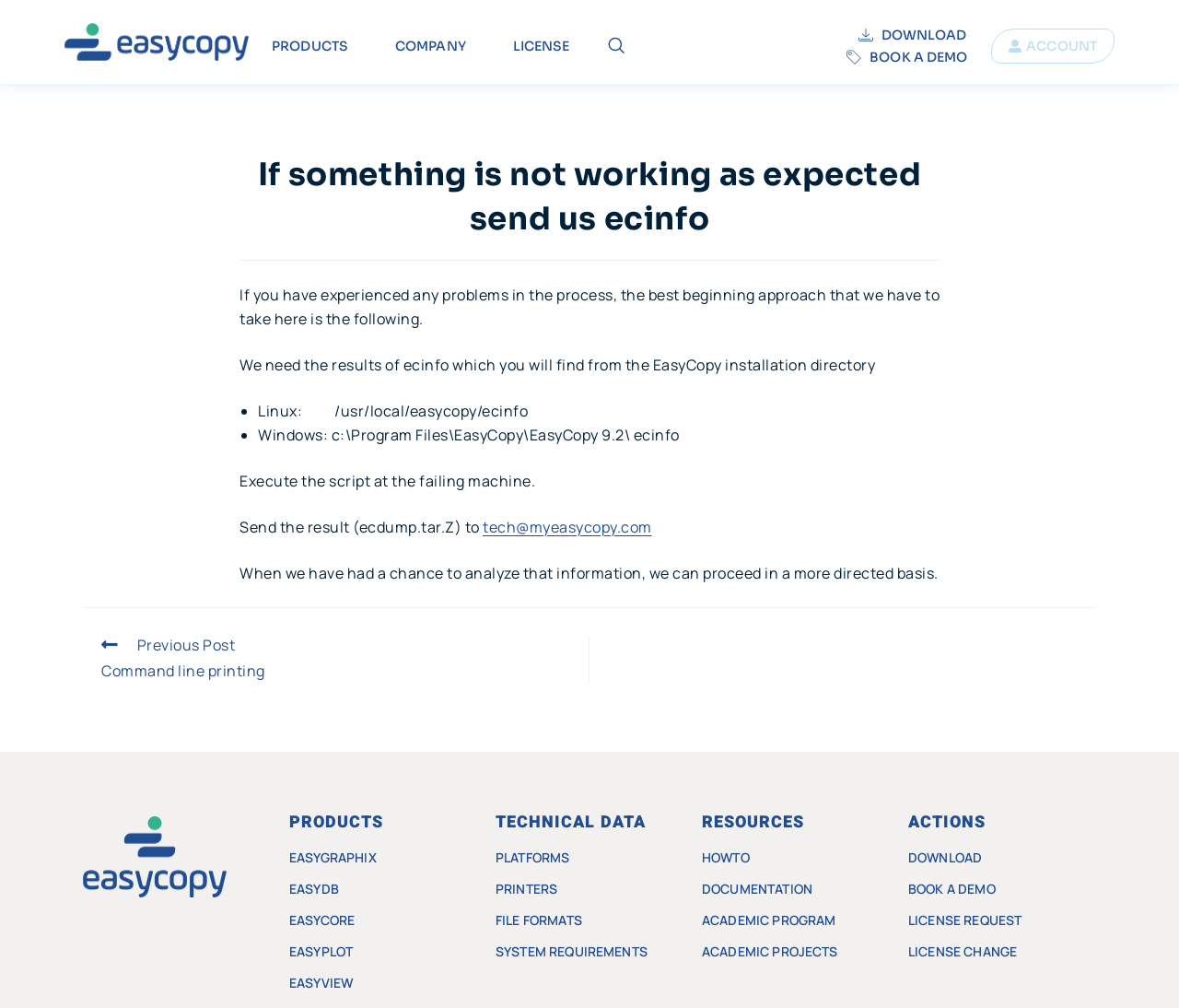Using the provided element description "Company", determine the bounding box coordinates of the UI element.

[0.327, 0.028, 0.411, 0.064]